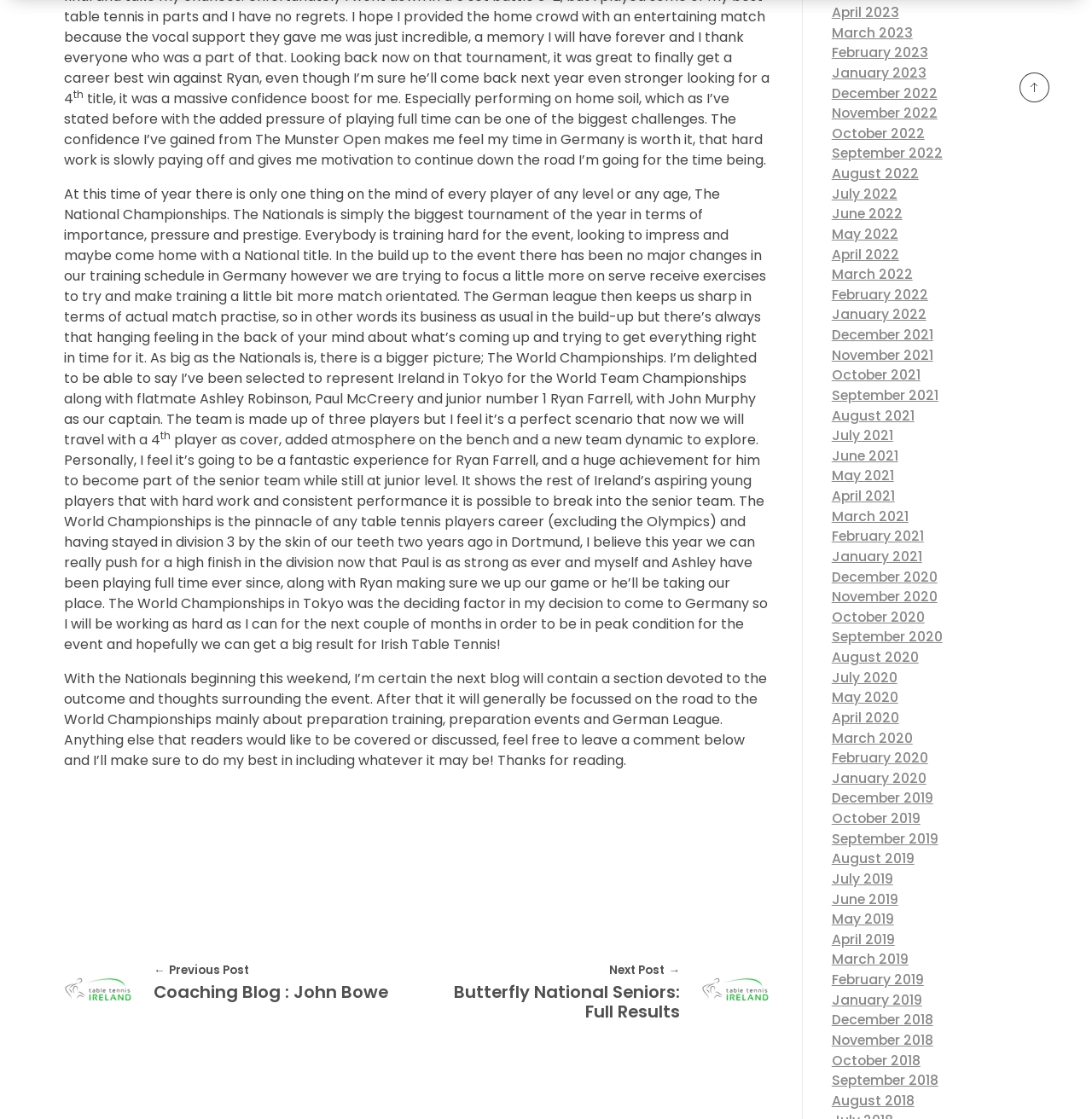Give a concise answer using only one word or phrase for this question:
What is the purpose of the links at the bottom of the page?

Archive links